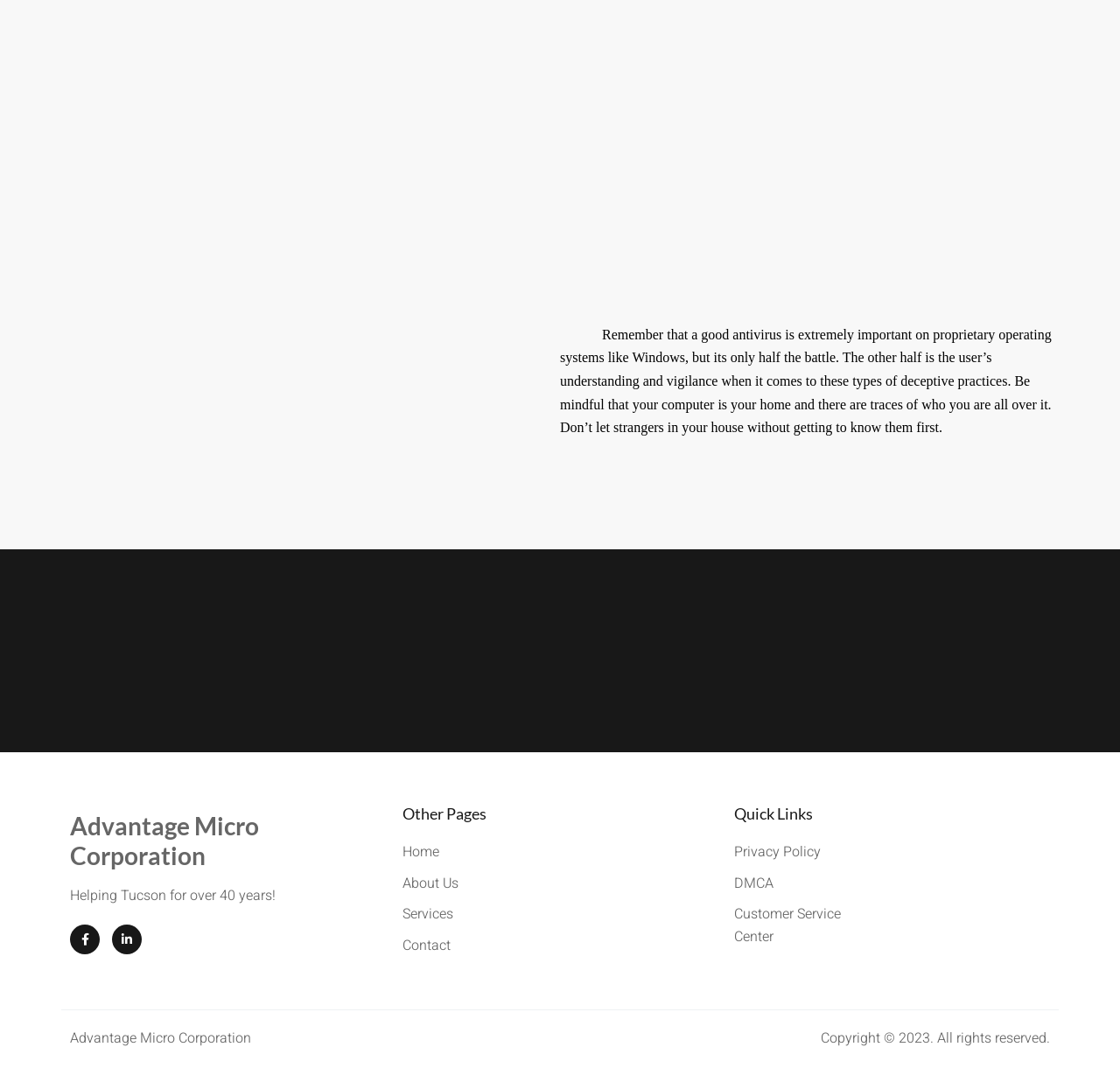Find the bounding box coordinates for the element that must be clicked to complete the instruction: "Click on the Facebook link". The coordinates should be four float numbers between 0 and 1, indicated as [left, top, right, bottom].

[0.062, 0.866, 0.089, 0.894]